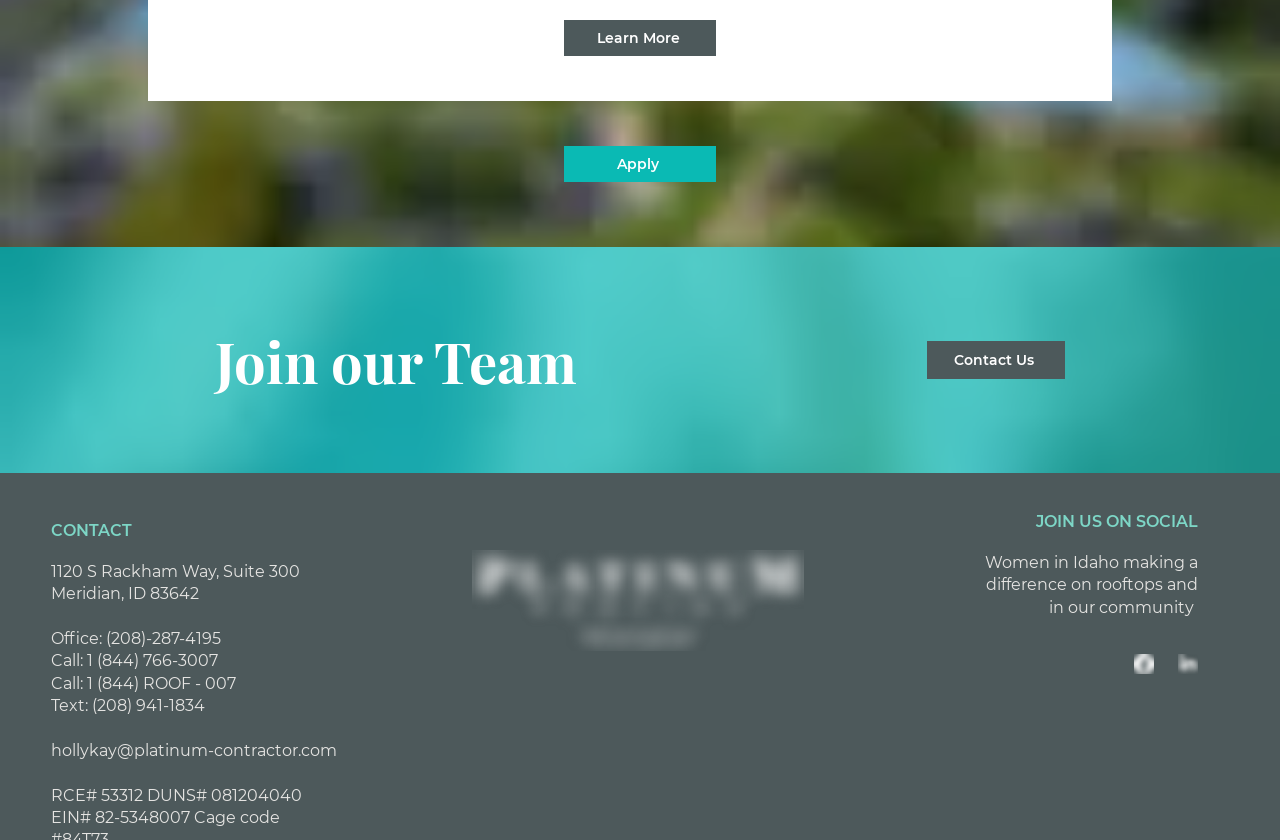What is the phone number to call for inquiries?
Utilize the information in the image to give a detailed answer to the question.

I found the phone number by looking at the links on the webpage, specifically the ones that mention 'Call:' or 'Office:', which suggests that it's a contact number for the company.